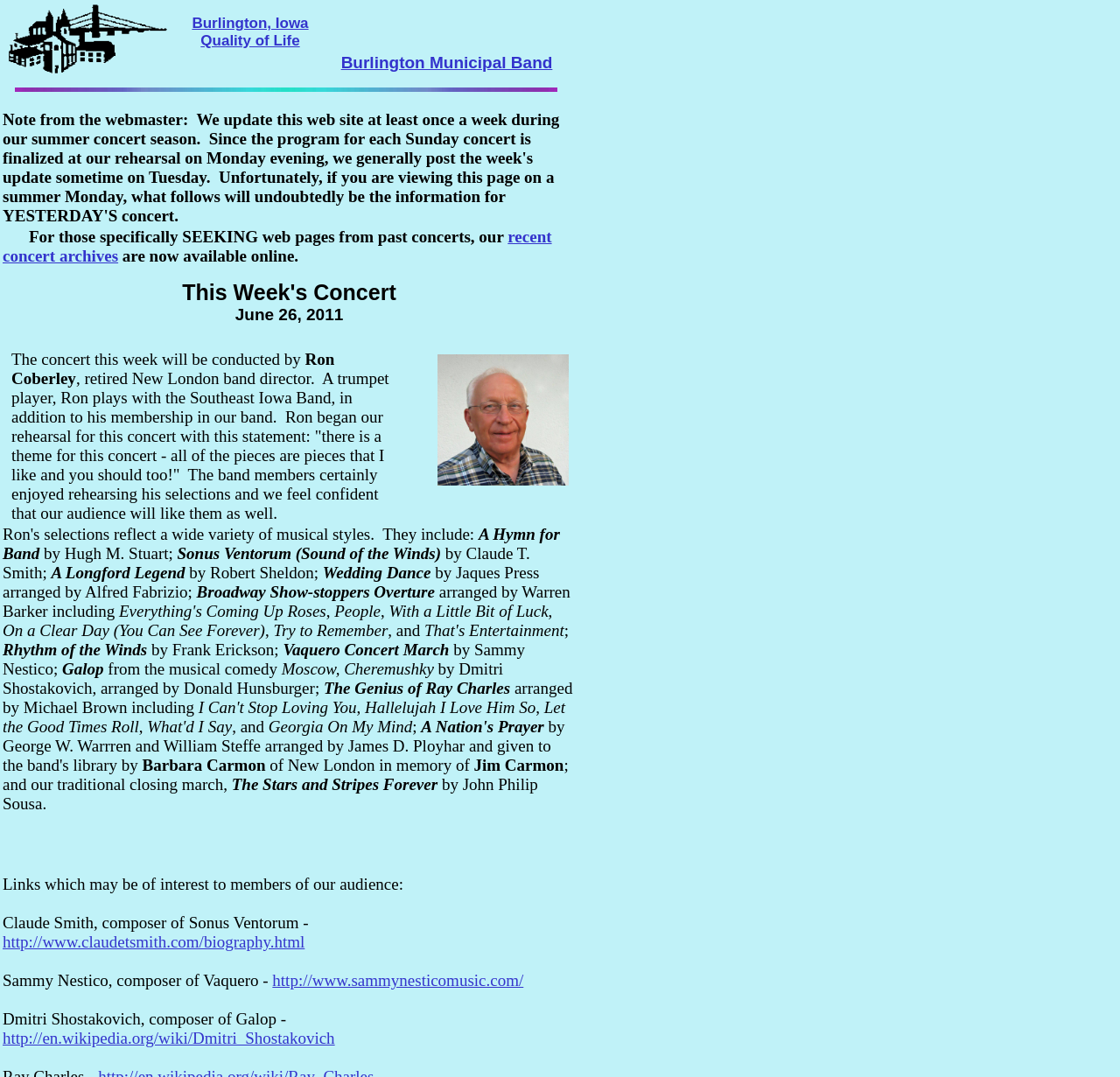Find and indicate the bounding box coordinates of the region you should select to follow the given instruction: "View the biography of Ron Coberley".

[0.391, 0.329, 0.508, 0.451]